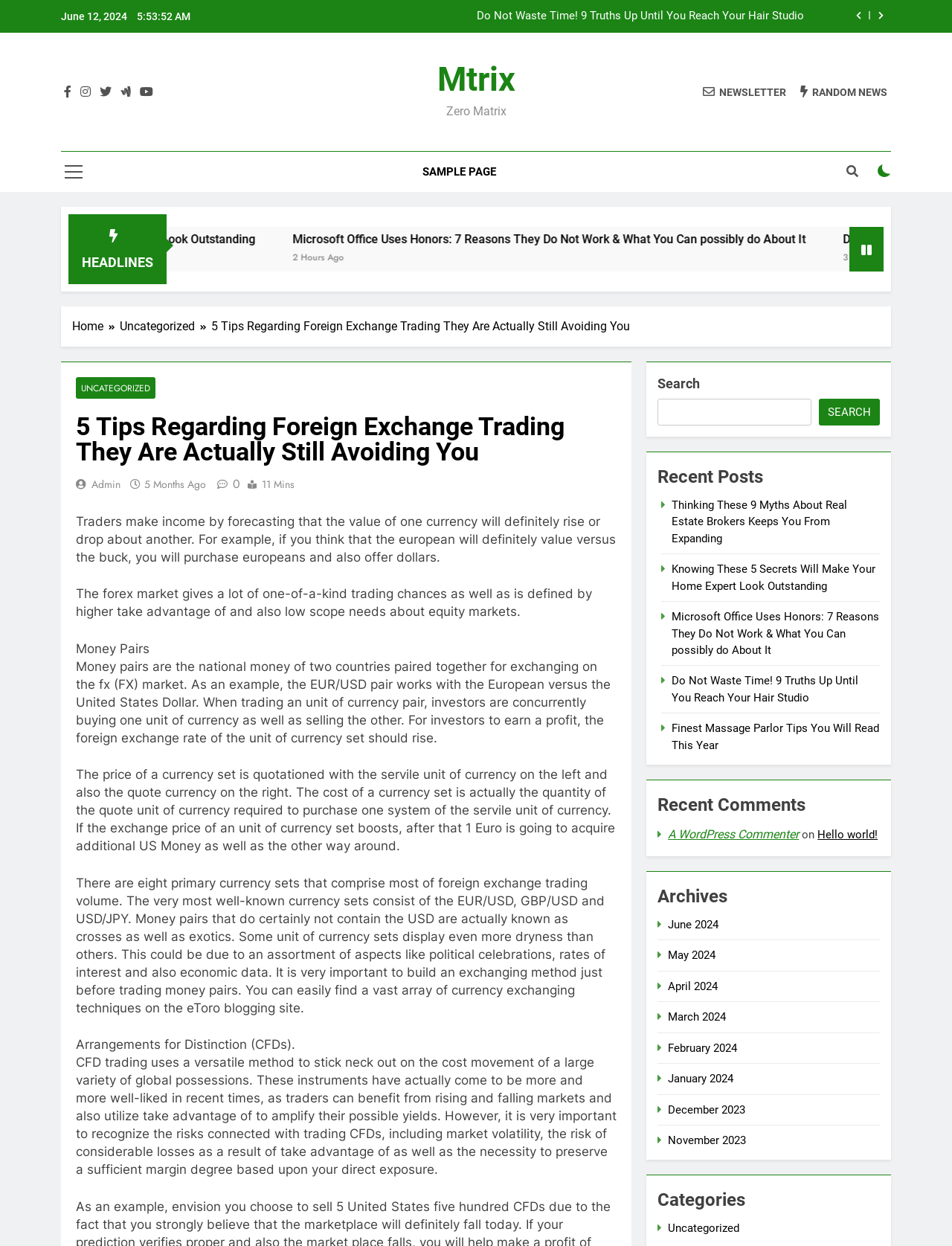Pinpoint the bounding box coordinates of the clickable area necessary to execute the following instruction: "View the archives for June 2024". The coordinates should be given as four float numbers between 0 and 1, namely [left, top, right, bottom].

[0.702, 0.737, 0.755, 0.747]